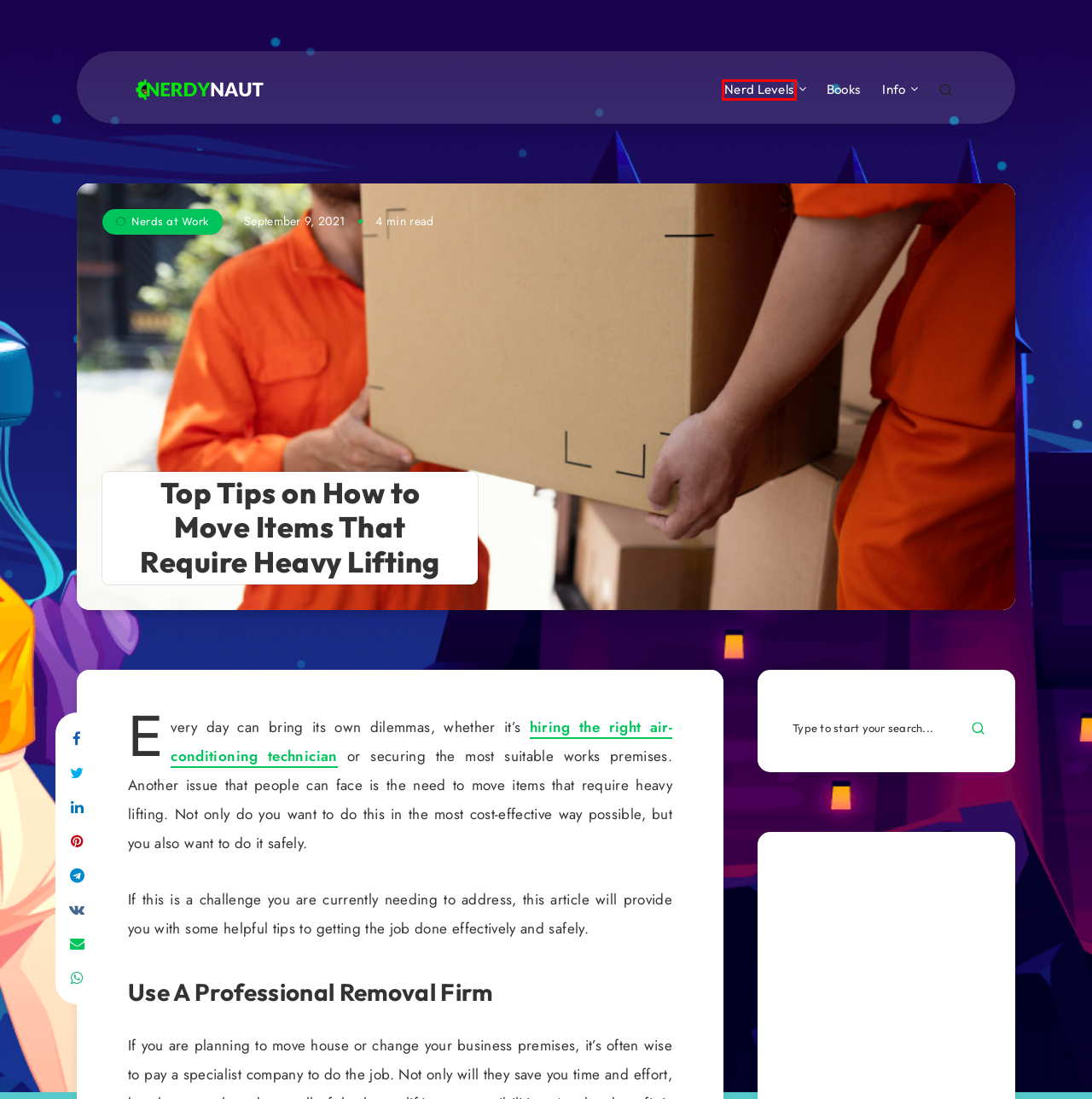Observe the provided screenshot of a webpage that has a red rectangle bounding box. Determine the webpage description that best matches the new webpage after clicking the element inside the red bounding box. Here are the candidates:
A. Data Entry Success – Mastering This Part of Your Business  - Nerdynaut
B. Hire the Right AC Technician With These Useful Tips  - Nerdynaut
C. VK | 登录
D. Articles for Nerds at Work - Nerdynaut
E. Books by Nerdynaut  - Nerdynaut
F. Levels of Nerds by Nerdynaut  - Nerdynaut
G. 15 Ways to Improve Your Business in 2024  - Nerdynaut
H. Nerdynaut  - An Online Media for #Nerds

F